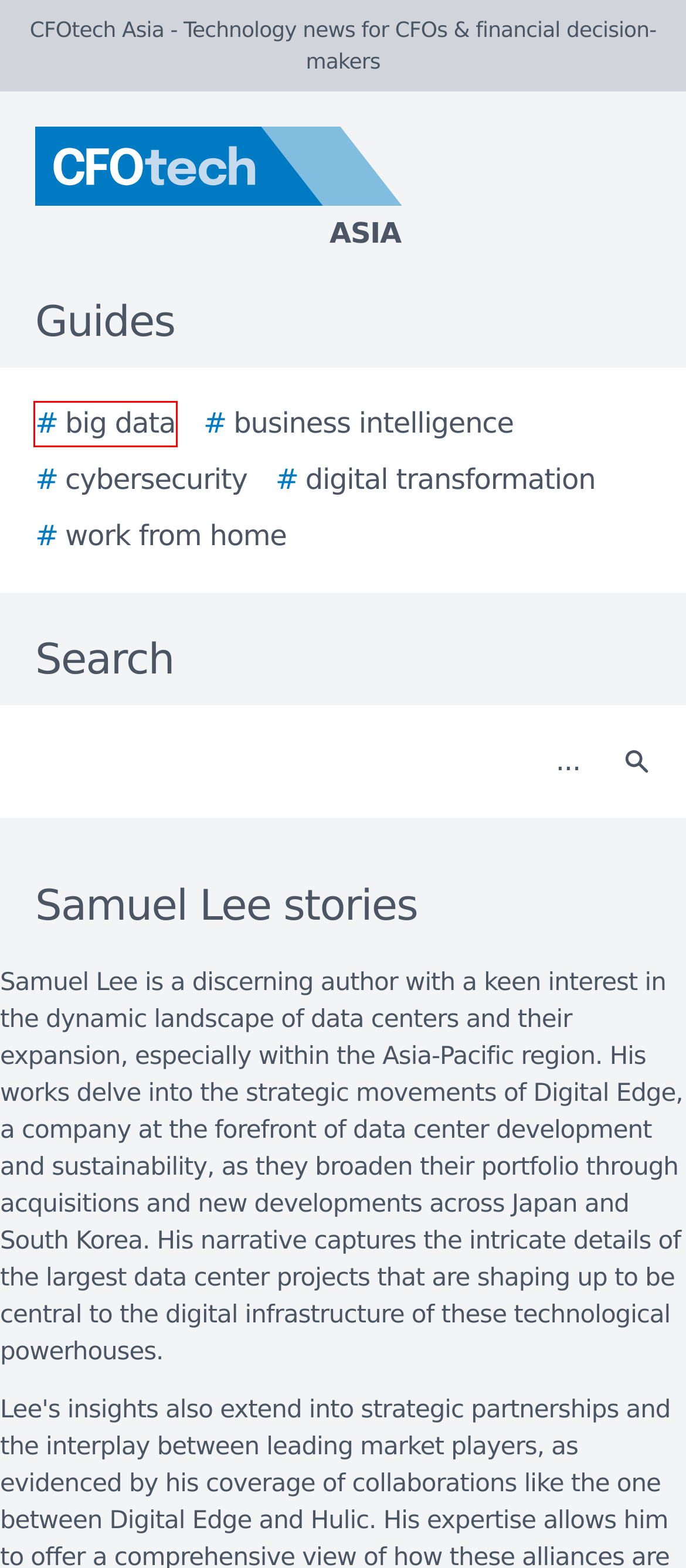You have been given a screenshot of a webpage, where a red bounding box surrounds a UI element. Identify the best matching webpage description for the page that loads after the element in the bounding box is clicked. Options include:
A. TechDay Australia - Australia's technology news network
B. The 2024 Ultimate Guide to Work from Home
C. Join our mailing list
D. The 2024 Ultimate Guide to Big Data
E. The 2024 Ultimate Guide to Cybersecurity
F. The 2024 Ultimate Guide to Business Intelligence
G. TelcoNews Asia - Media kit
H. The 2024 Ultimate Guide to Digital Transformation

D